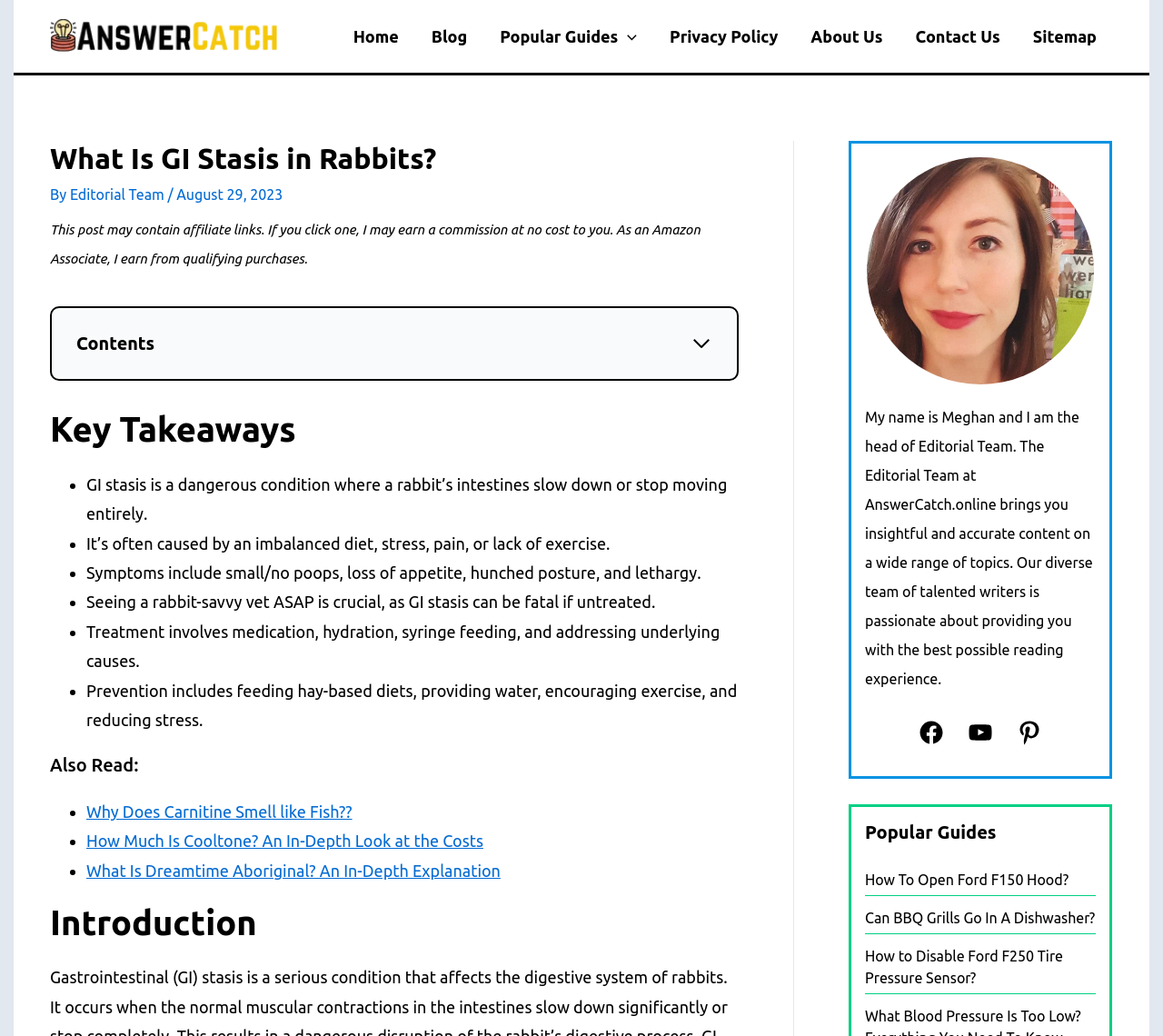Please find the bounding box coordinates of the element's region to be clicked to carry out this instruction: "Visit the 'About Us' page".

[0.683, 0.0, 0.773, 0.07]